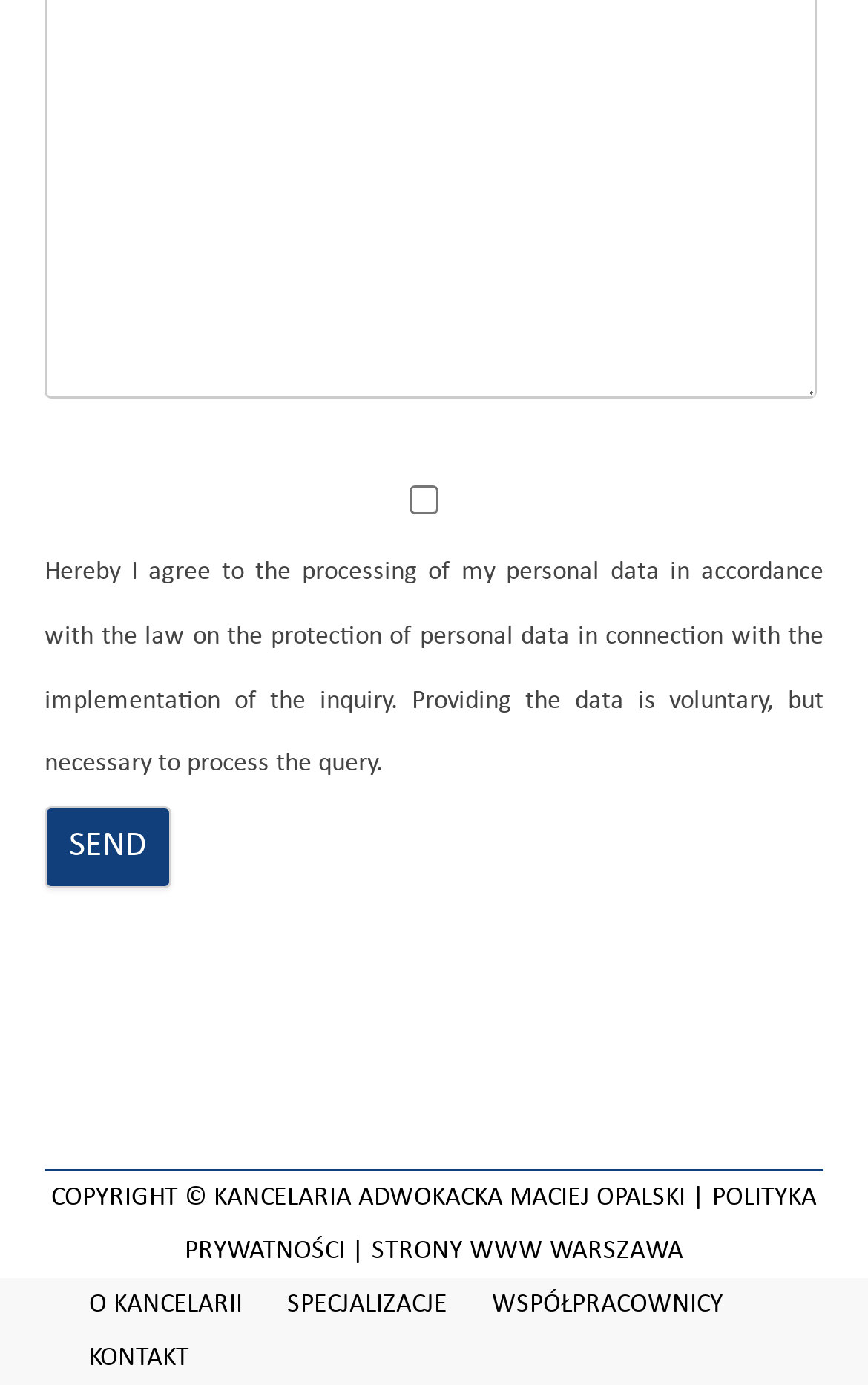Please locate the bounding box coordinates for the element that should be clicked to achieve the following instruction: "Check the agreement checkbox". Ensure the coordinates are given as four float numbers between 0 and 1, i.e., [left, top, right, bottom].

[0.062, 0.351, 0.914, 0.372]